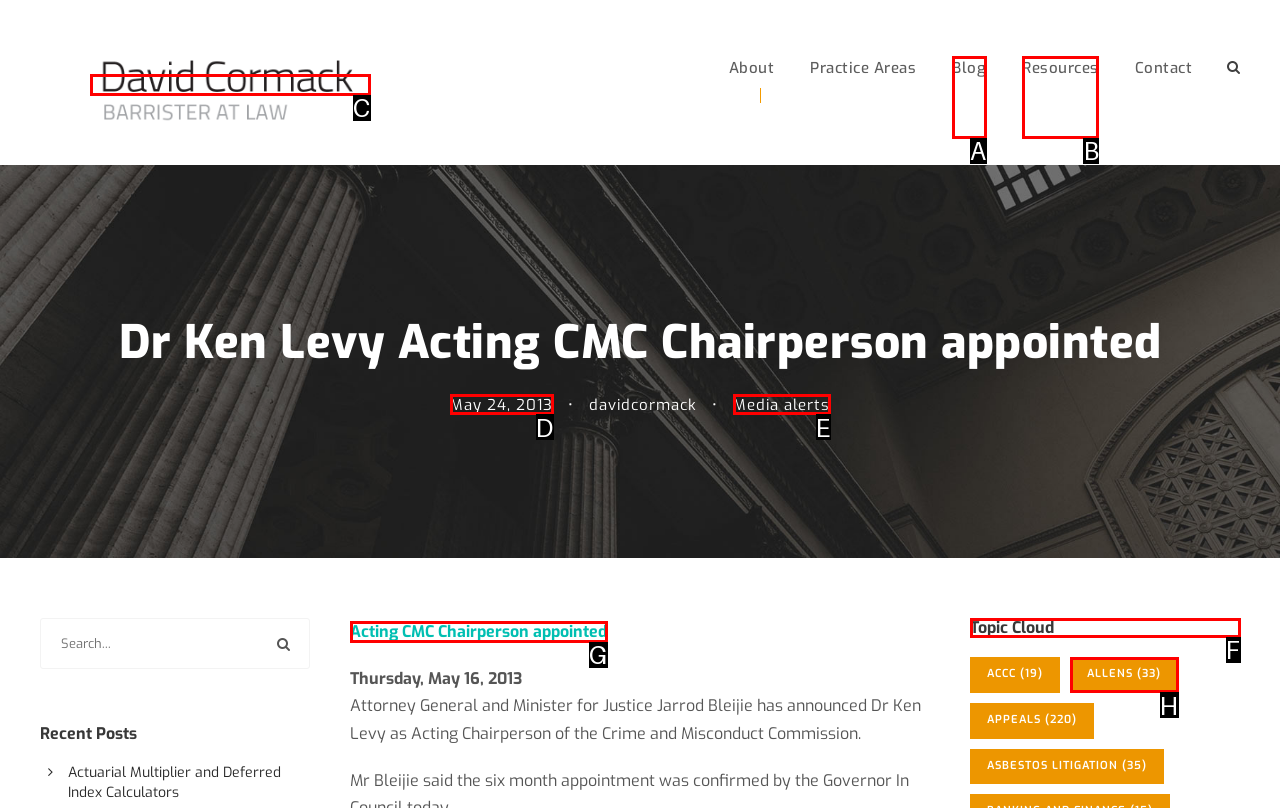For the task "Explore the 'Topic Cloud'", which option's letter should you click? Answer with the letter only.

F